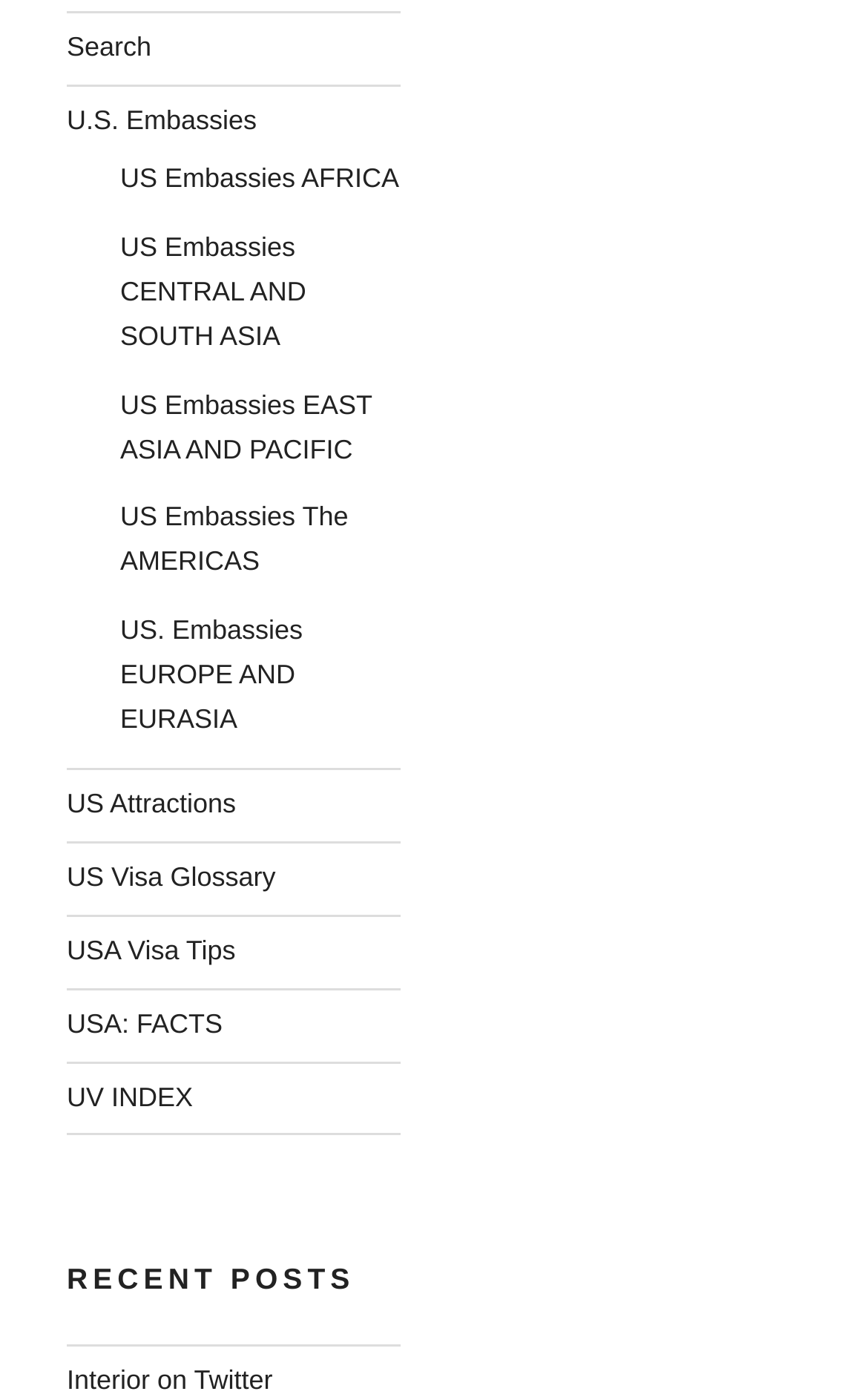Find the bounding box coordinates of the area that needs to be clicked in order to achieve the following instruction: "Follow Interior on Twitter". The coordinates should be specified as four float numbers between 0 and 1, i.e., [left, top, right, bottom].

[0.077, 0.977, 0.314, 0.999]